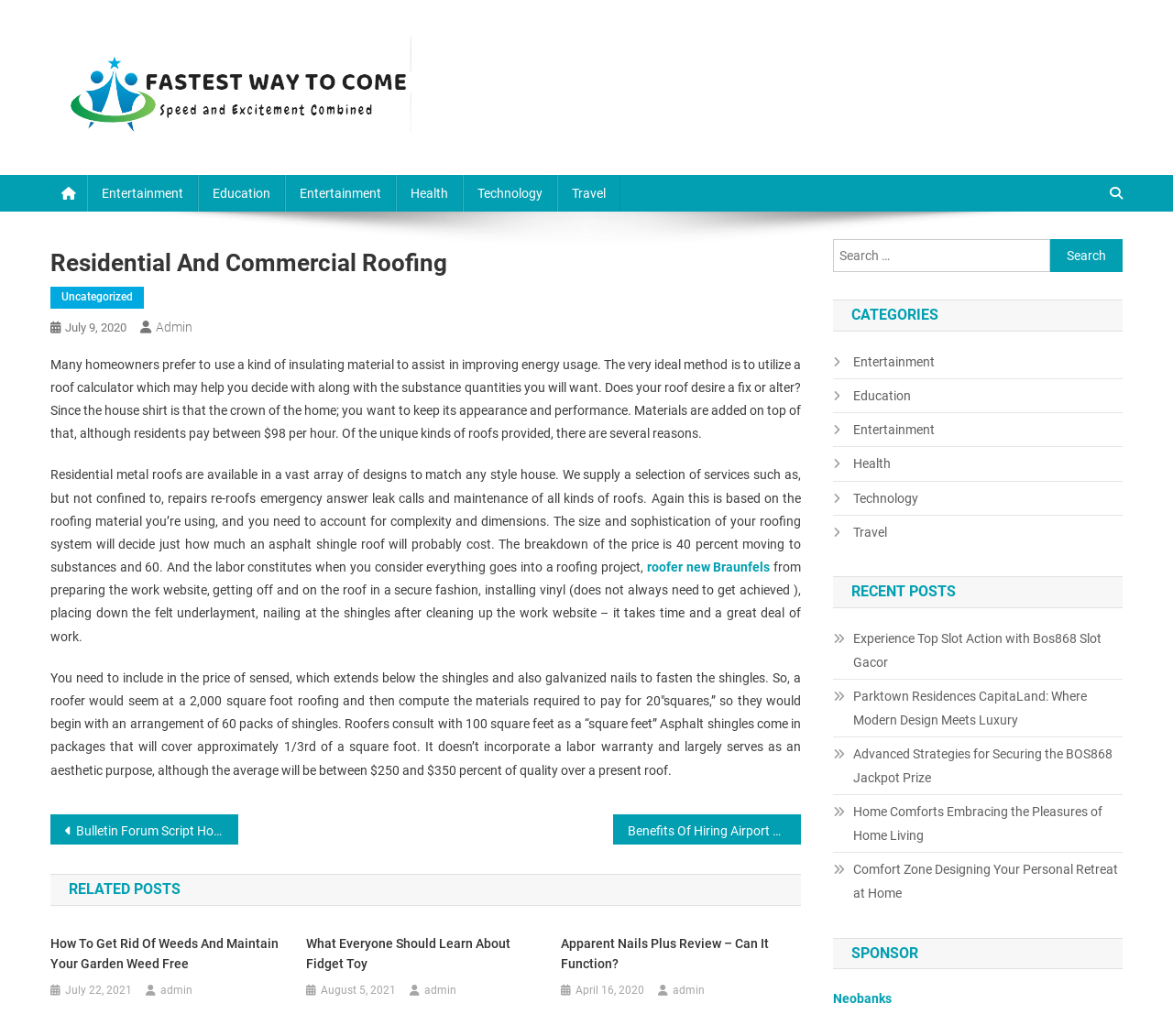What is the purpose of a roof calculator?
Provide an in-depth and detailed explanation in response to the question.

According to the webpage content, it is mentioned that 'Many homeowners prefer to use a kind of insulating material to assist in improving energy usage. The very ideal method is to utilize a roof calculator which may help you decide with along with the substance quantities you will want.' This implies that the purpose of a roof calculator is to help decide on the substance quantities needed for a roofing project.